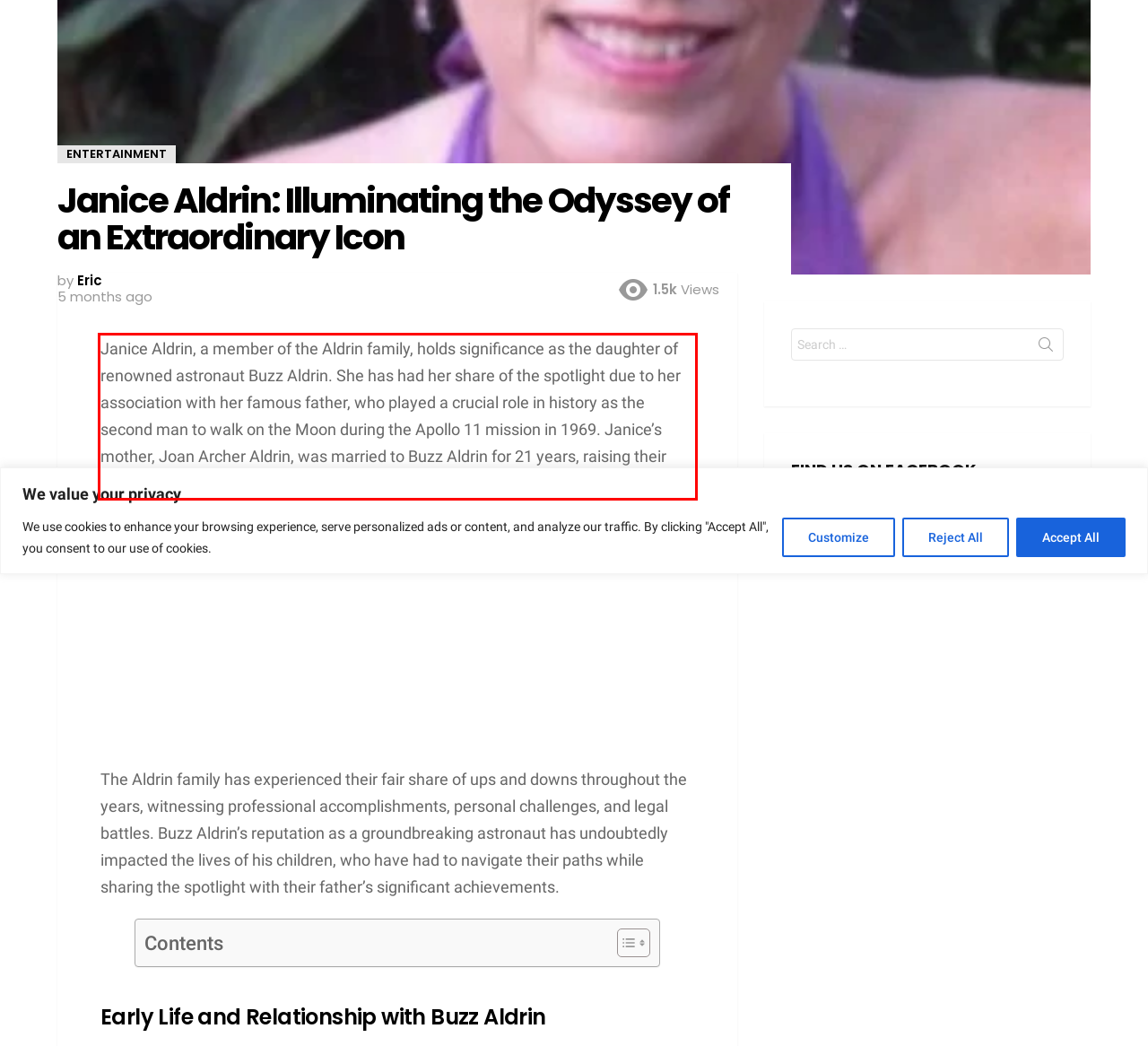You are provided with a webpage screenshot that includes a red rectangle bounding box. Extract the text content from within the bounding box using OCR.

Janice Aldrin, a member of the Aldrin family, holds significance as the daughter of renowned astronaut Buzz Aldrin. She has had her share of the spotlight due to her association with her famous father, who played a crucial role in history as the second man to walk on the Moon during the Apollo 11 mission in 1969. Janice’s mother, Joan Archer Aldrin, was married to Buzz Aldrin for 21 years, raising their three children, Janice Ross Aldrin, James Michael Aldrin, and Andrew John Aldrin.